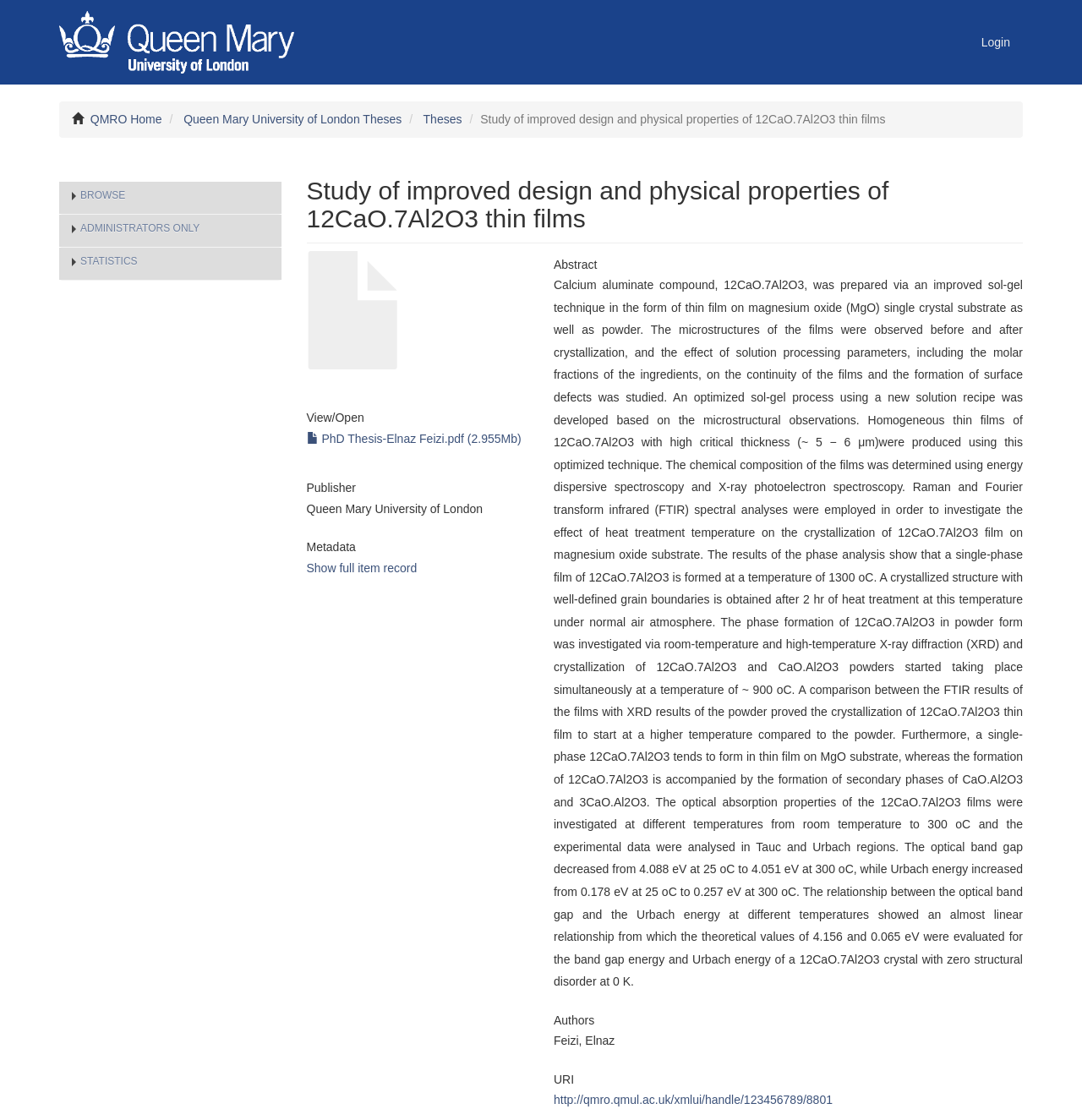Who is the author of the thesis?
Using the image provided, answer with just one word or phrase.

Elnaz Feizi